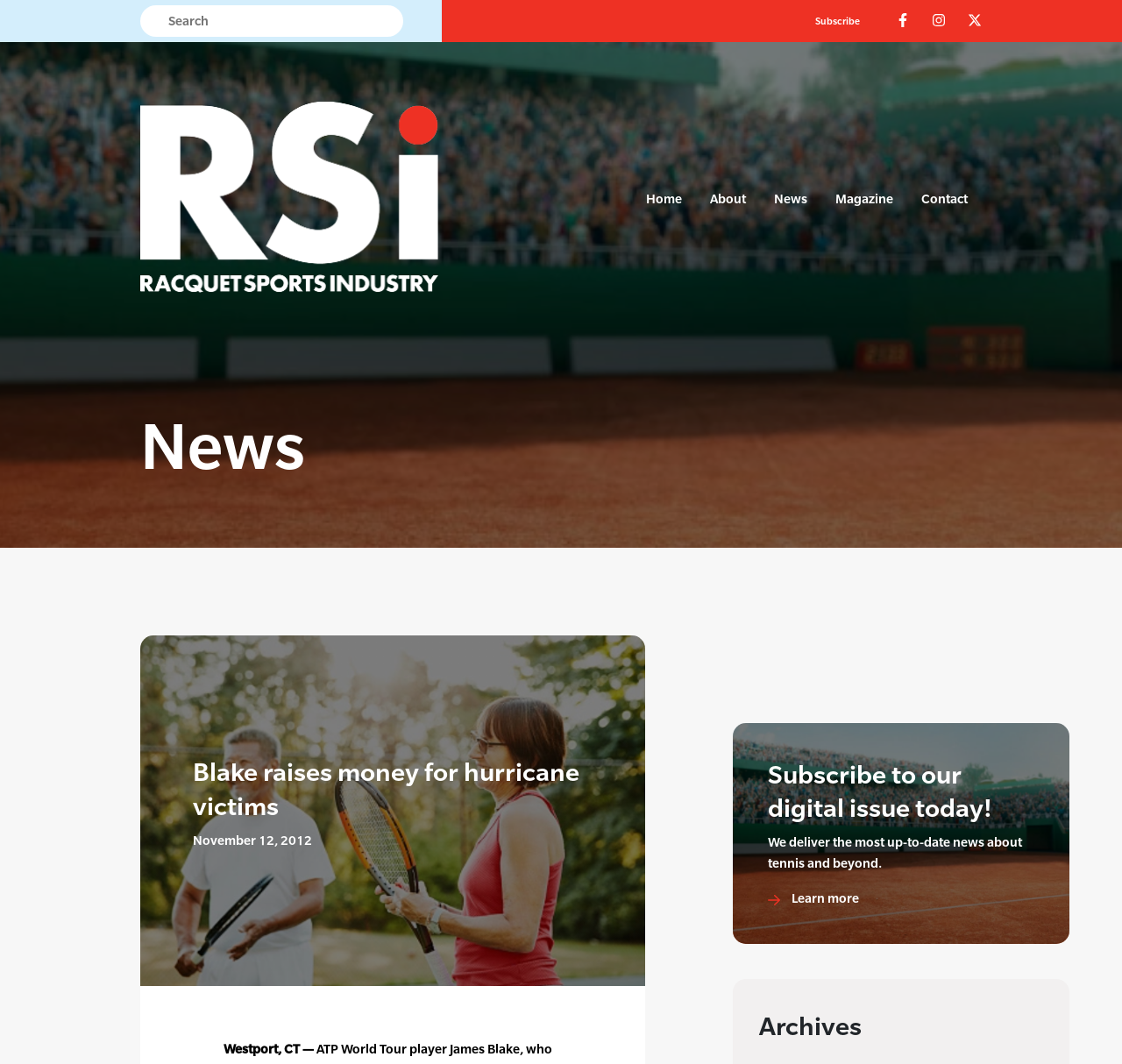What can you do with the digital issue?
We need a detailed and meticulous answer to the question.

The webpage has a section that promotes the digital issue, and it says 'Subscribe to our digital issue today!' with a 'Learn more' link, indicating that you can learn more about the digital issue.